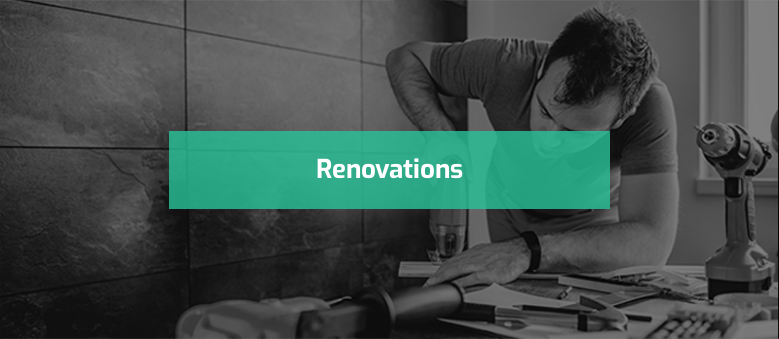Answer the following inquiry with a single word or phrase:
What is the individual in the image using to complete renovation tasks?

Tools